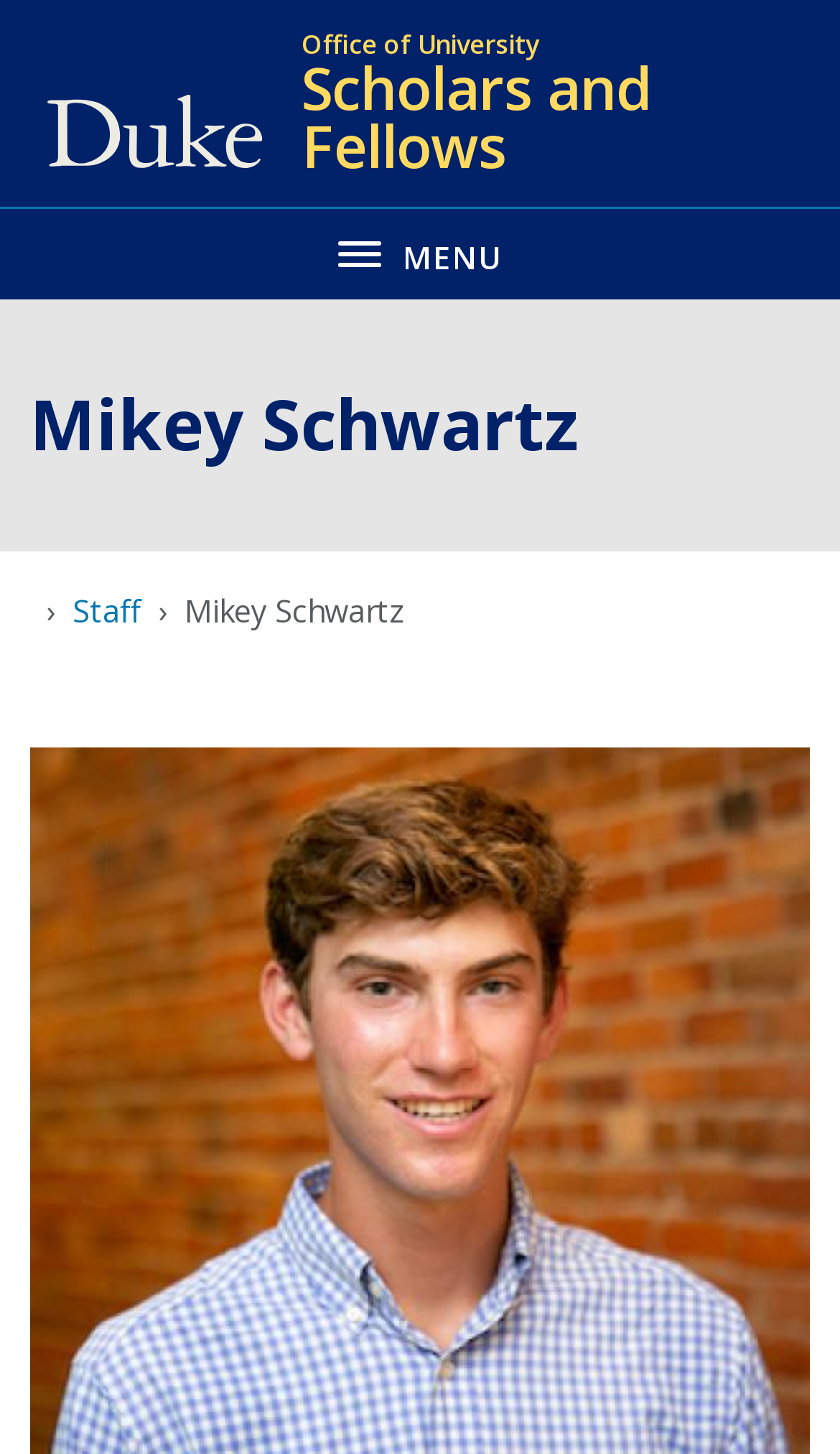Provide the bounding box for the UI element matching this description: "Office of UniversityScholars and Fellows".

[0.056, 0.0, 0.944, 0.142]